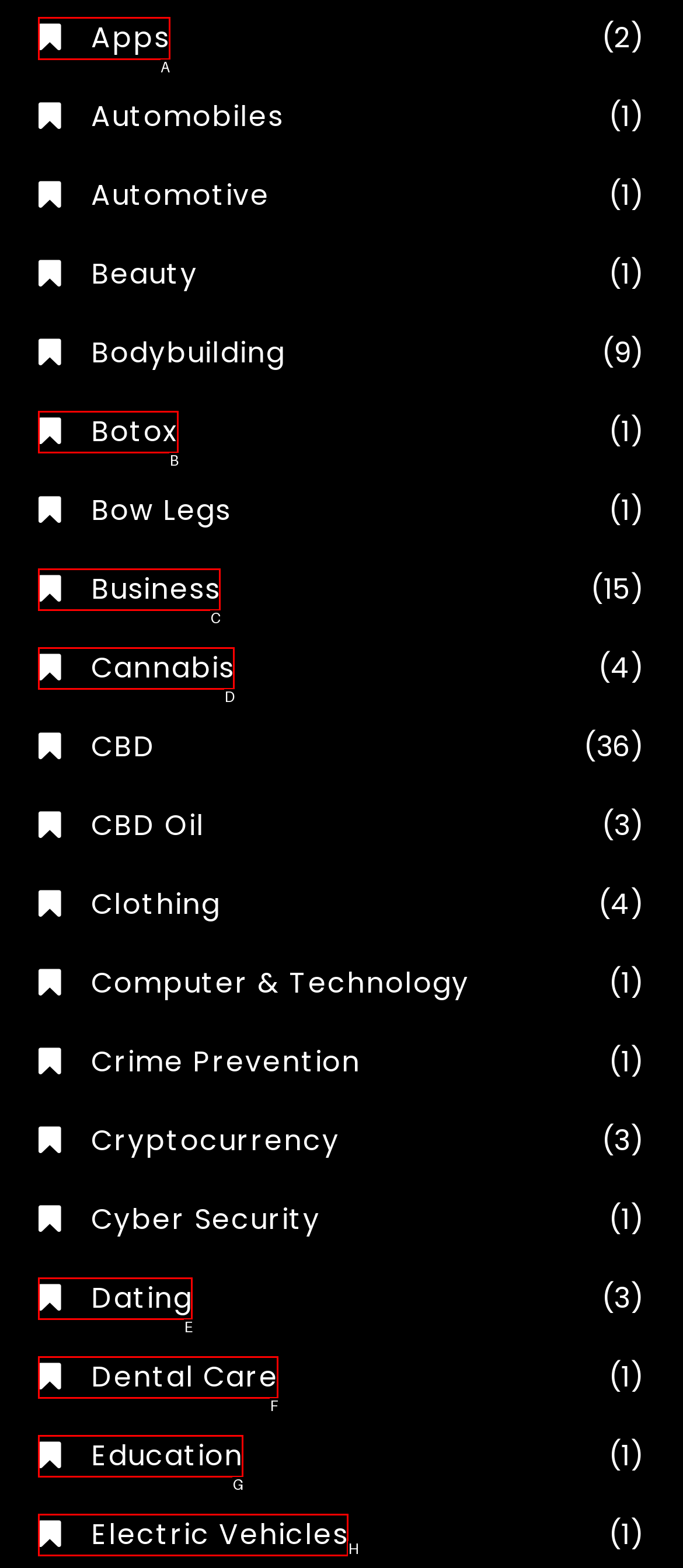Choose the letter of the element that should be clicked to complete the task: Click on Apps
Answer with the letter from the possible choices.

A